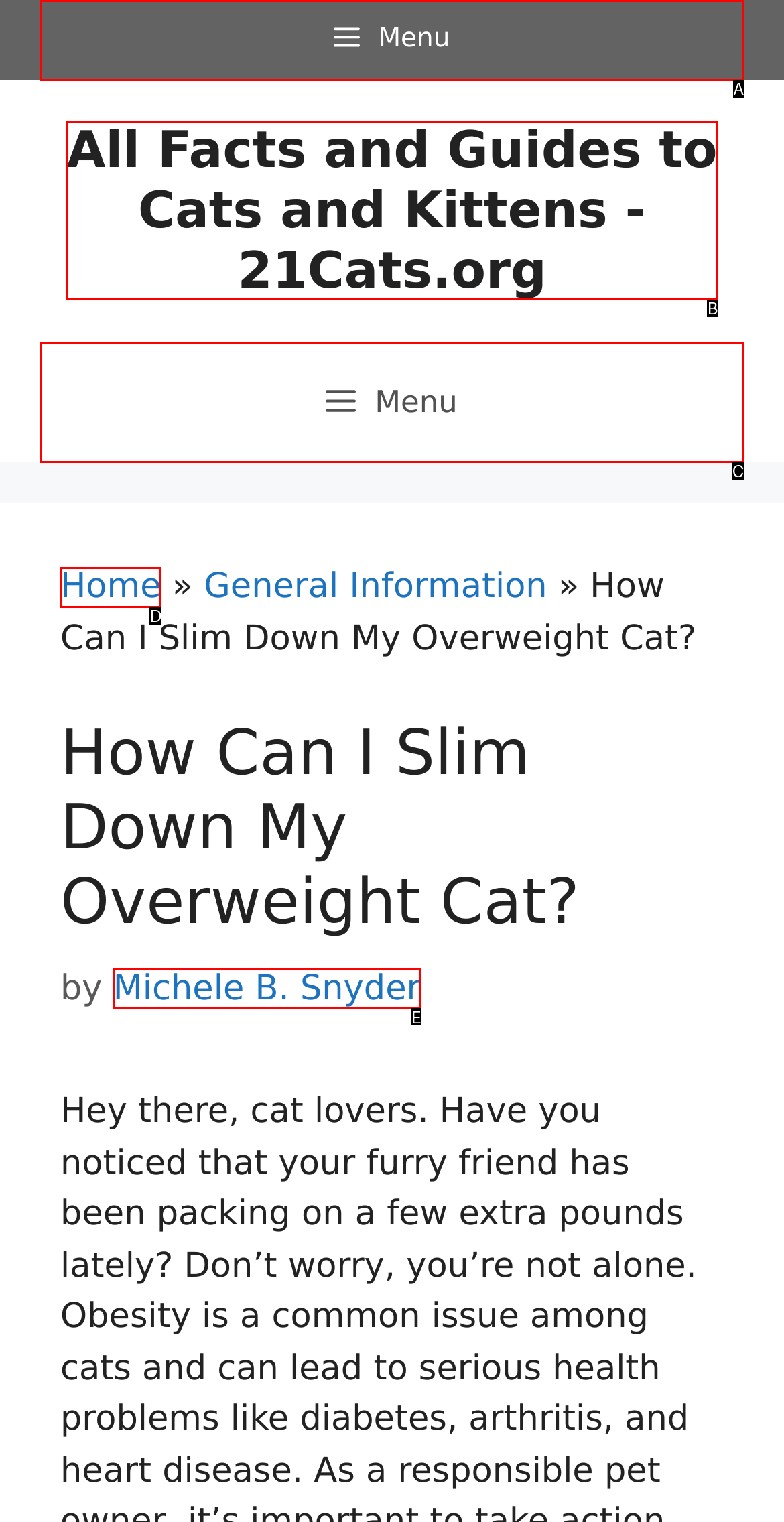From the given options, find the HTML element that fits the description: Michele B. Snyder. Reply with the letter of the chosen element.

E